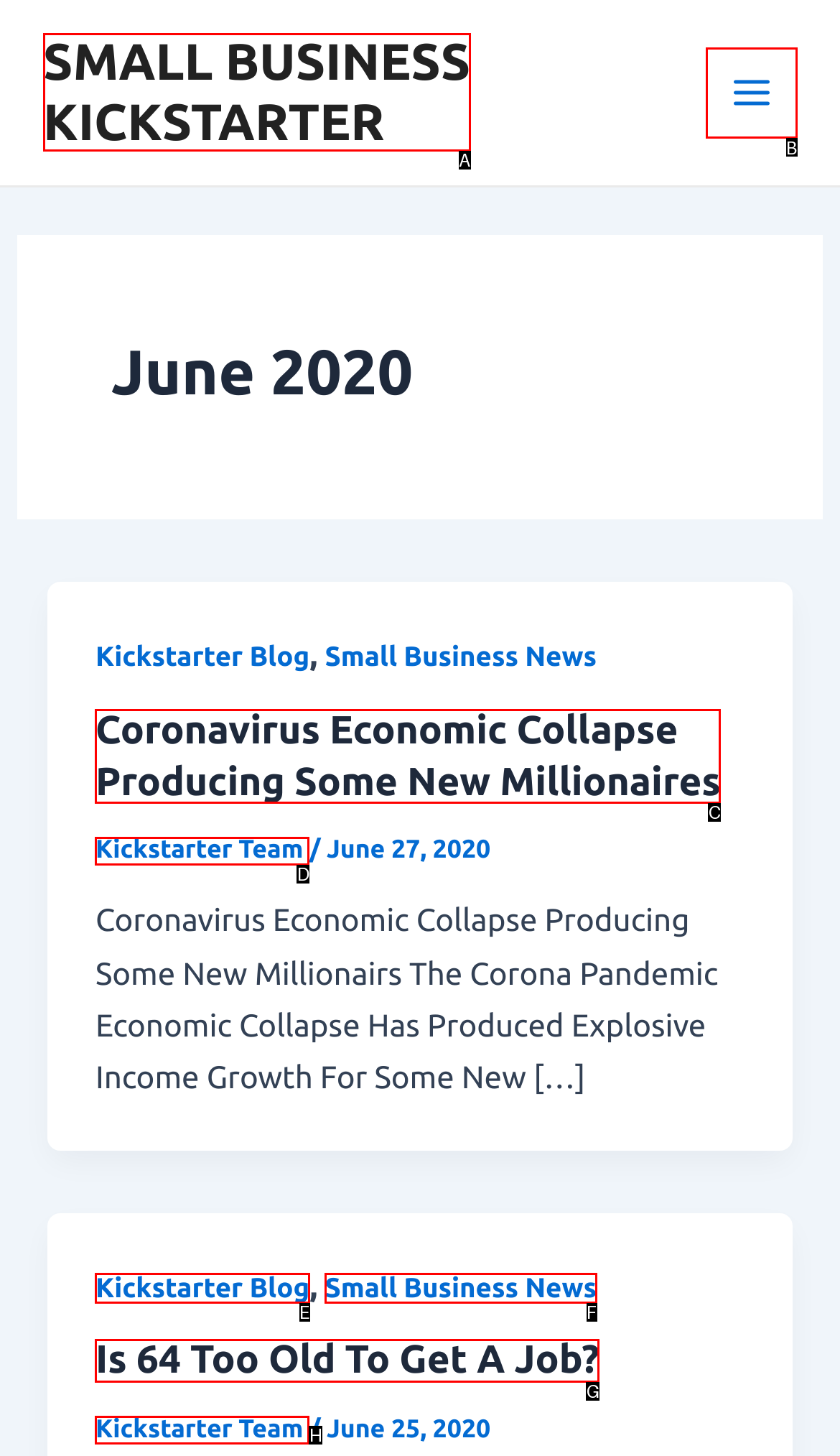Specify which UI element should be clicked to accomplish the task: Open the 'Main Menu'. Answer with the letter of the correct choice.

B